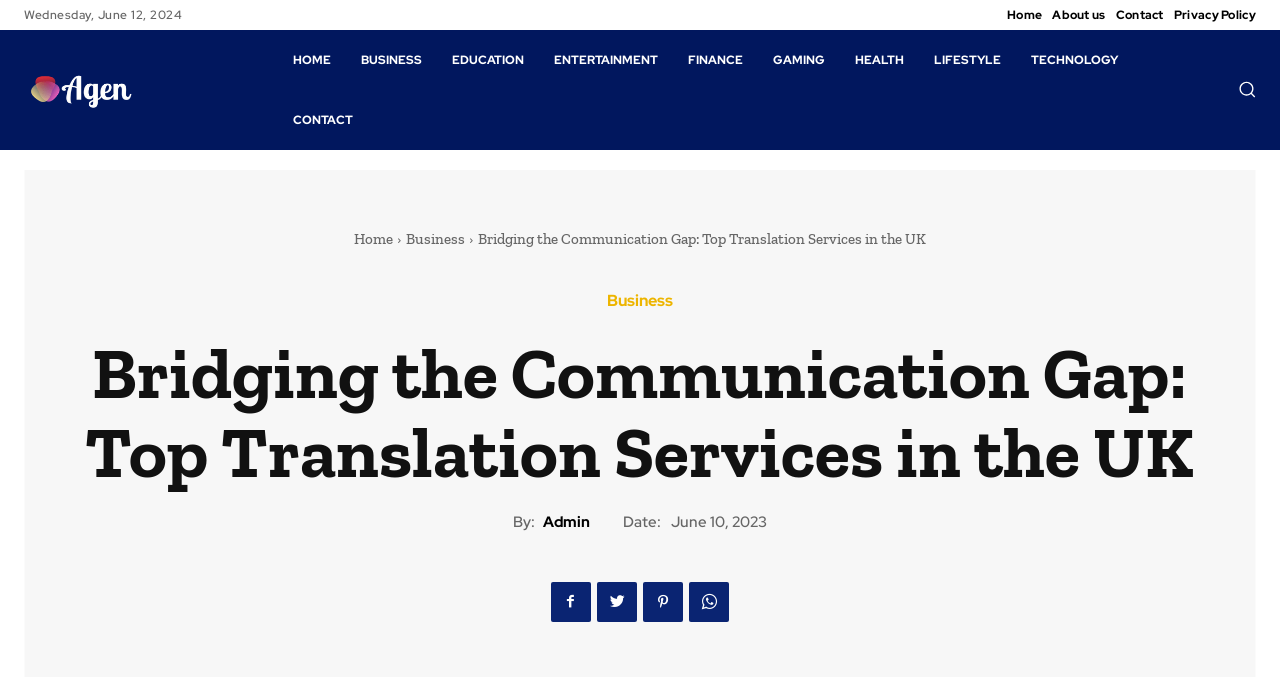What is the category of the 'ENTERTAINMENT' link?
Using the image as a reference, answer the question with a short word or phrase.

Link